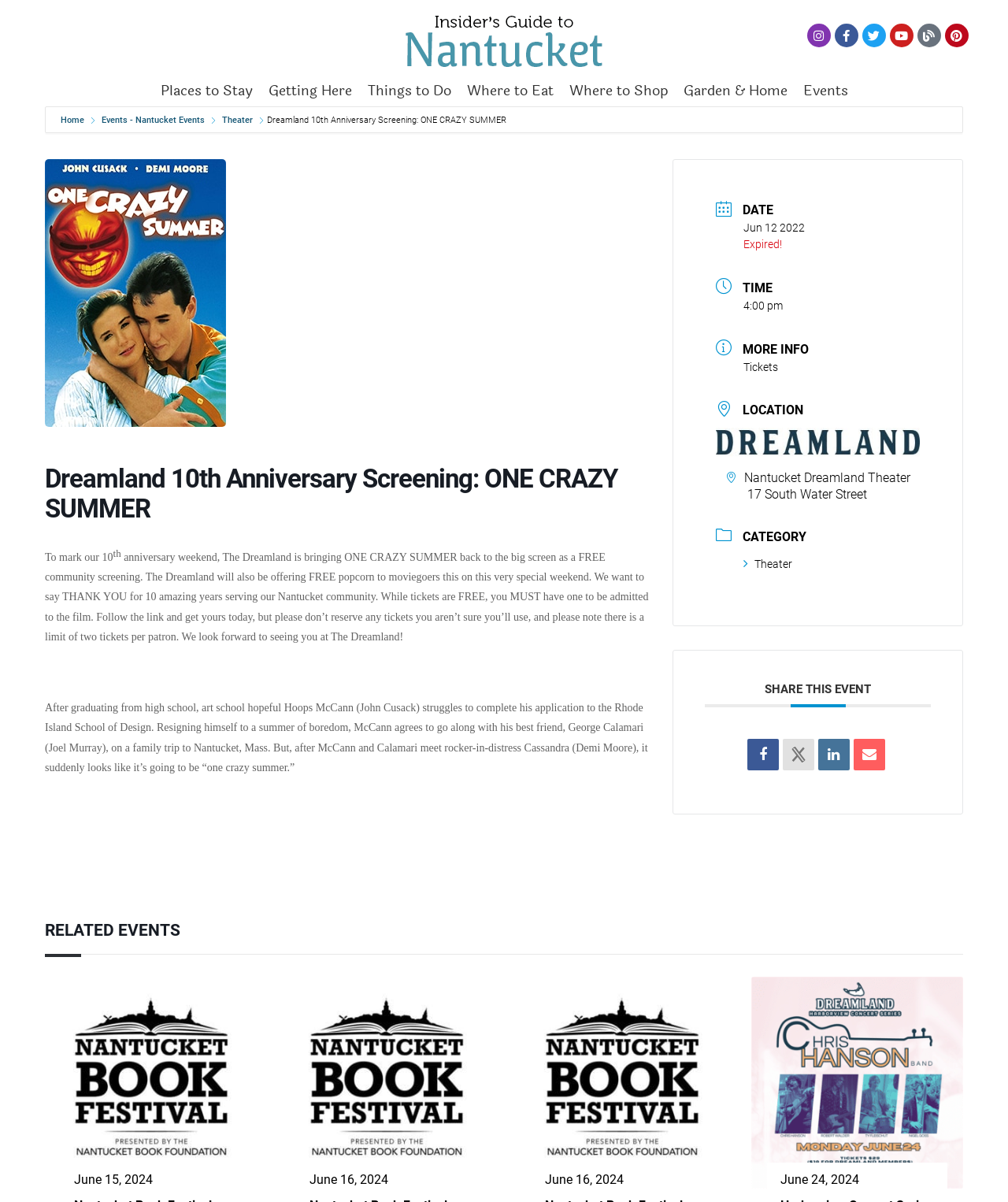Using the given description, provide the bounding box coordinates formatted as (top-left x, top-left y, bottom-right x, bottom-right y), with all values being floating point numbers between 0 and 1. Description: Events - Nantucket Events

[0.098, 0.096, 0.203, 0.104]